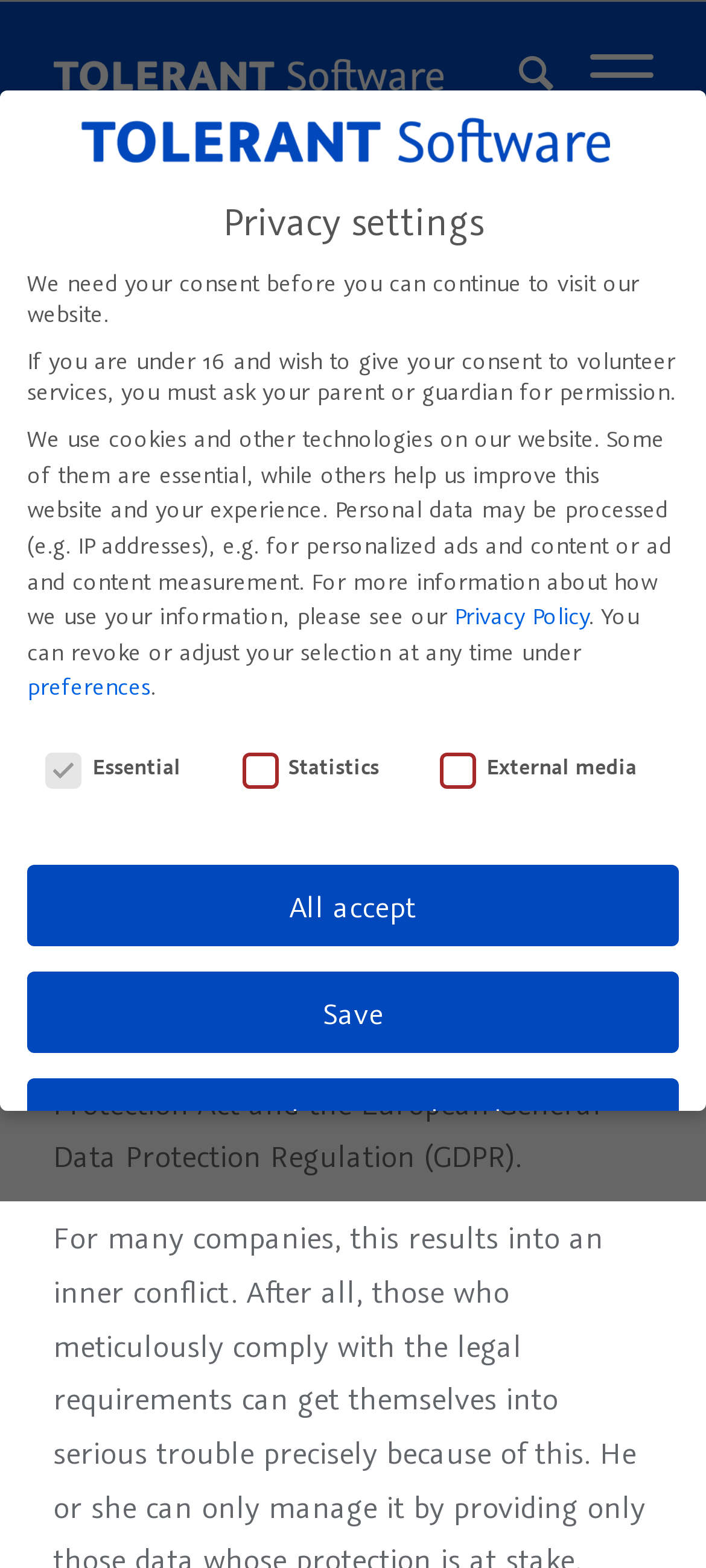Generate a comprehensive description of the webpage.

The webpage is about TOLERANT Software, which offers a procedure for error-tolerant matching of anonymized data. At the top left, there is a logo of Tolerant Software, accompanied by a search bar and a menu item. Below the logo, there is a navigation menu with links to "Home" and "Blog".

The main content of the webpage is divided into two sections. The first section has a heading "Oh how good that no one knows …" followed by a brief introduction to the importance of handling anonymized data. The second section is about privacy settings, where users are asked to give their consent before continuing to visit the website. This section includes a brief explanation of how personal data may be processed and provides links to the Privacy Policy and other relevant information.

In the privacy settings section, there are three checkboxes for essential, statistics, and external media, allowing users to customize their privacy preferences. Below the checkboxes, there are four buttons: "All accept", "Save", "Accept only essential cookies", and "Individual privacy settings". Additionally, there are three more buttons at the bottom of the page: "Cookie details", "Privacy policy", and "Legal notice".